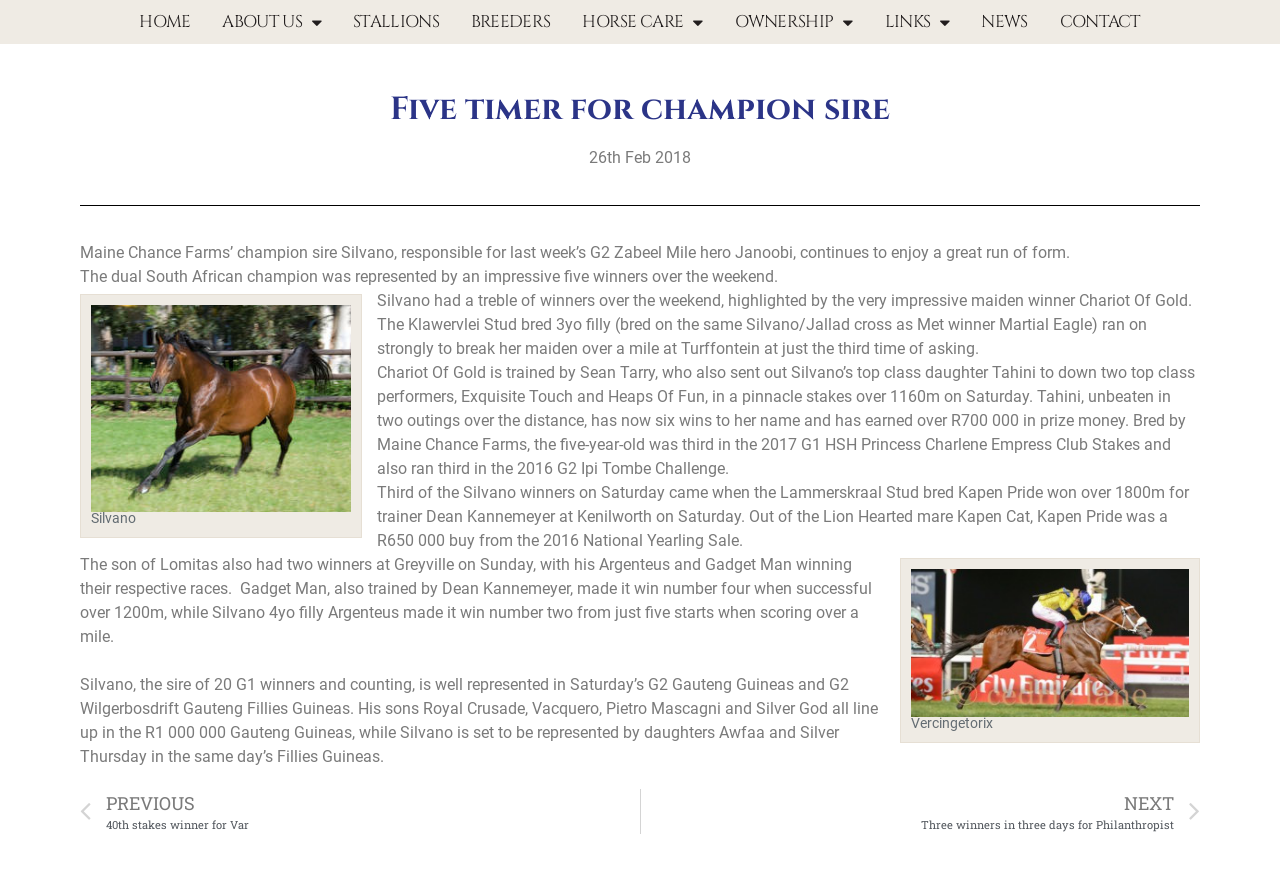Please predict the bounding box coordinates (top-left x, top-left y, bottom-right x, bottom-right y) for the UI element in the screenshot that fits the description: HOME

[0.109, 0.0, 0.149, 0.051]